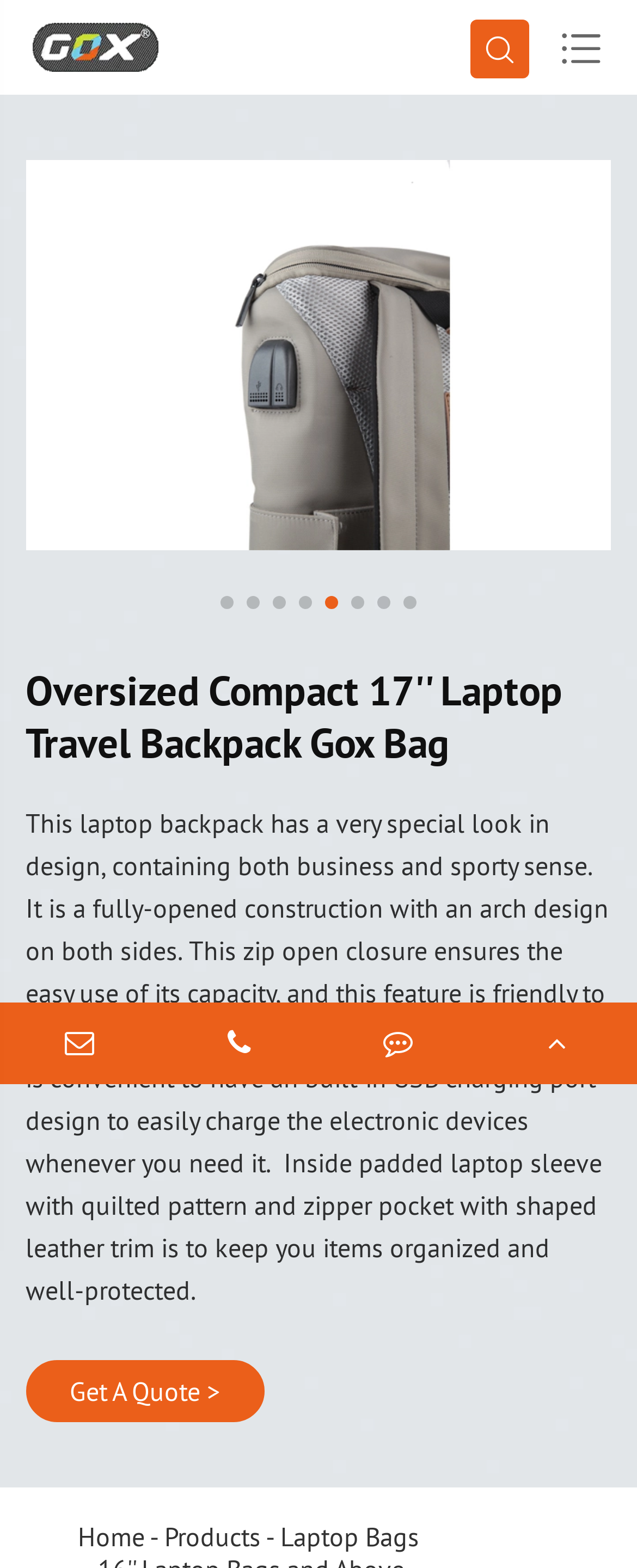Can you find the bounding box coordinates of the area I should click to execute the following instruction: "Click the company logo"?

[0.051, 0.015, 0.249, 0.046]